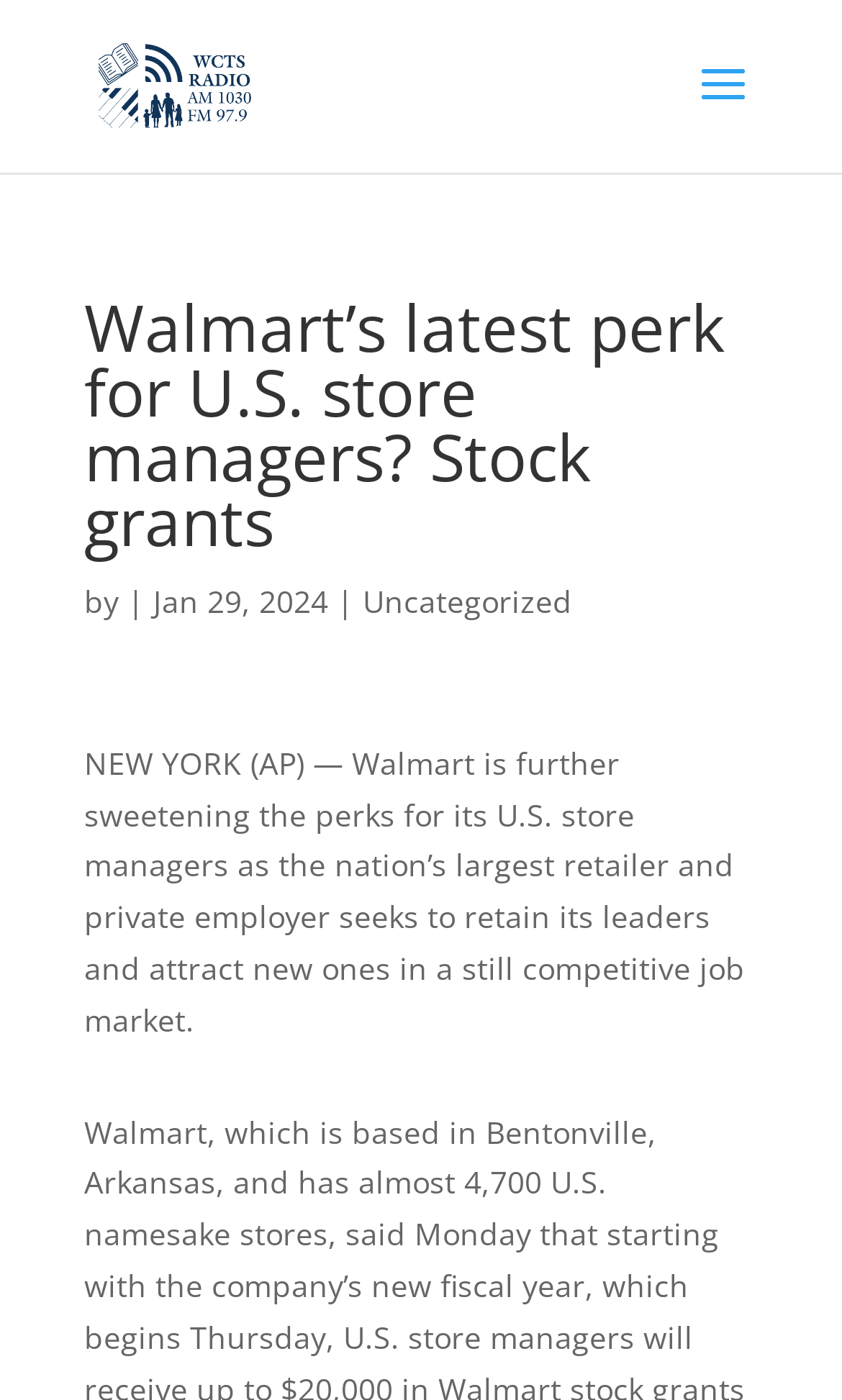Who is the largest retailer and private employer in the nation?
Answer the question with a thorough and detailed explanation.

The article states that Walmart is the nation's largest retailer and private employer, which can be inferred from the context of the article discussing Walmart's new perk for its U.S. store managers.